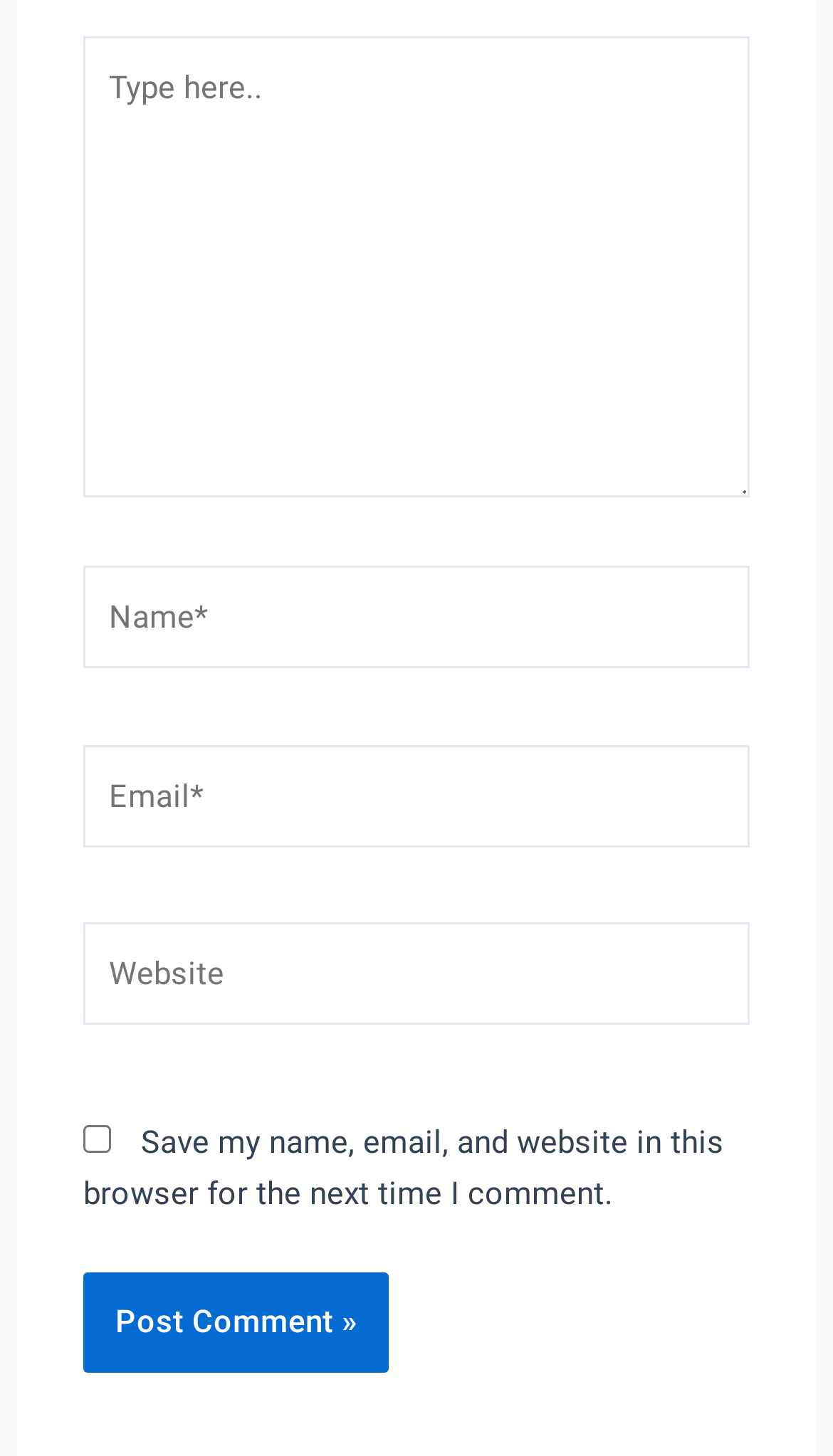What is the function of the button at the bottom? Using the information from the screenshot, answer with a single word or phrase.

Post Comment